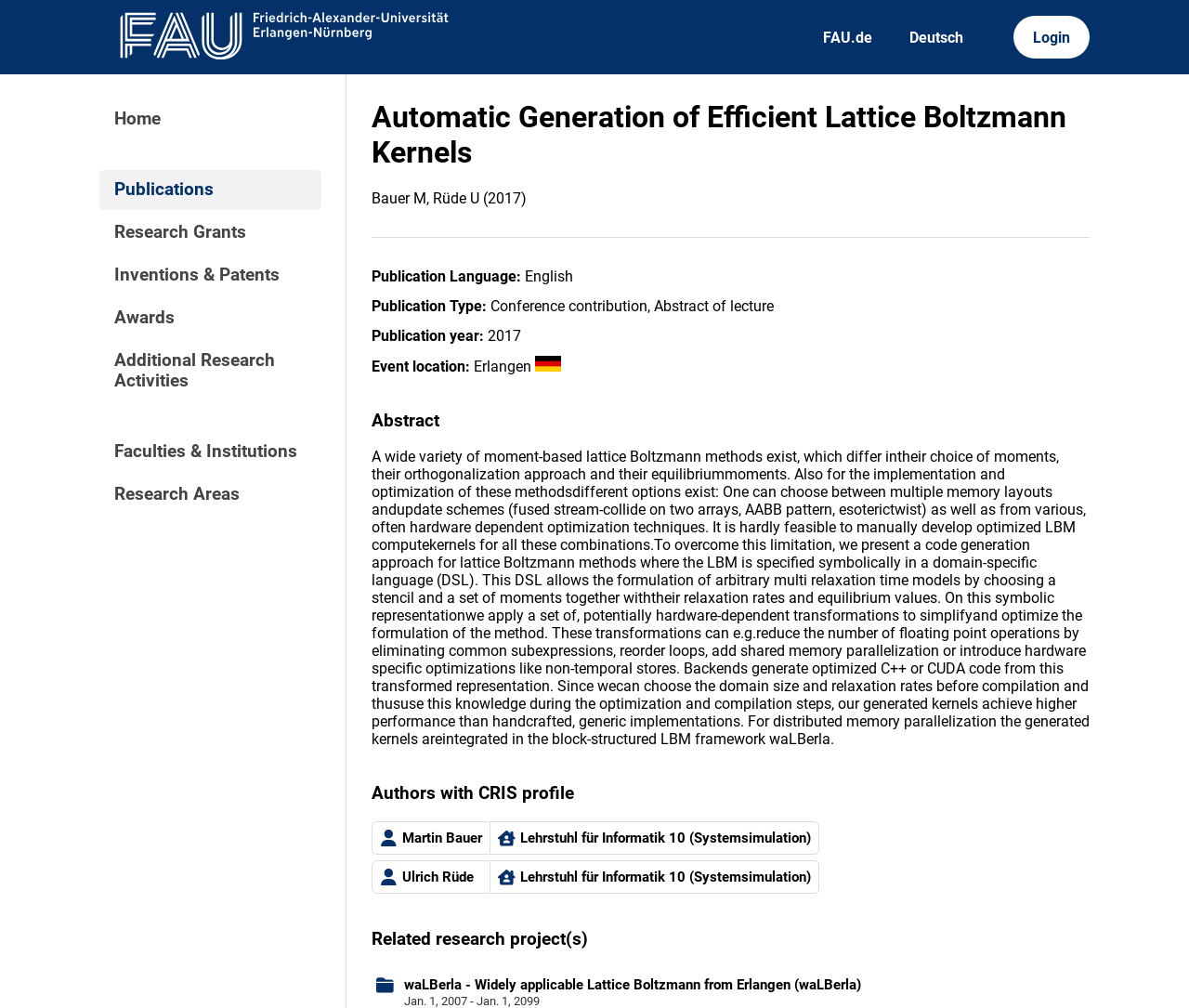What is the logo of the website?
Please utilize the information in the image to give a detailed response to the question.

The logo of the website is located at the top left corner of the webpage, and it is an image with a bounding box coordinate of [0.092, 0.001, 0.387, 0.069]. The logo is linked to 'FAU.de' and has an image description of 'FAU-Logo'.